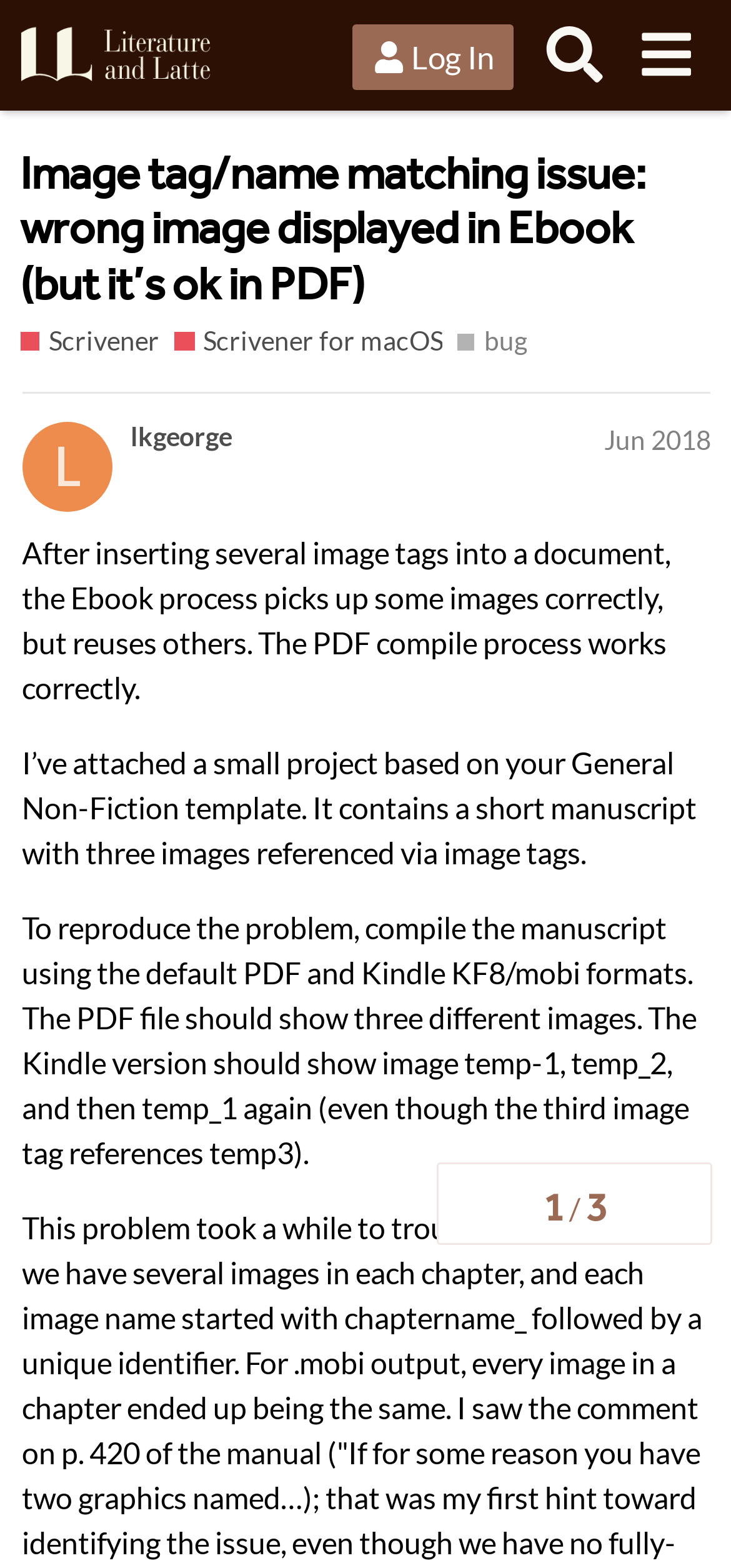What is the format of the file that should show three different images?
Look at the image and respond with a single word or a short phrase.

PDF